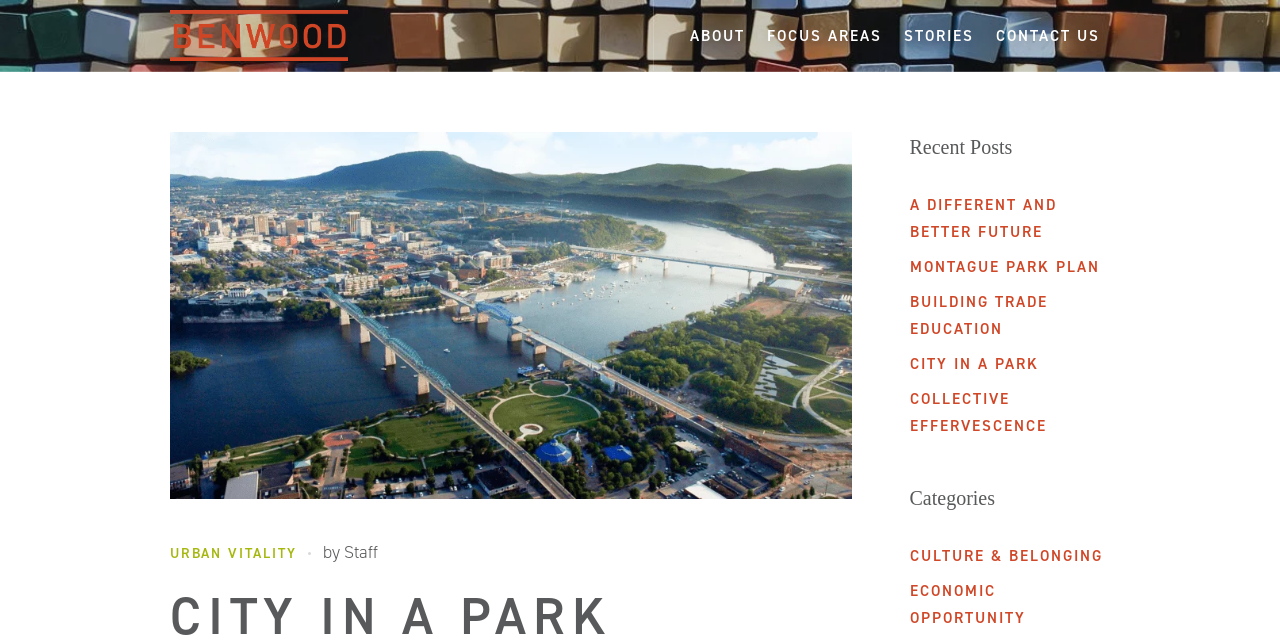Given the element description "Culture & Belonging", identify the bounding box of the corresponding UI element.

[0.711, 0.852, 0.861, 0.884]